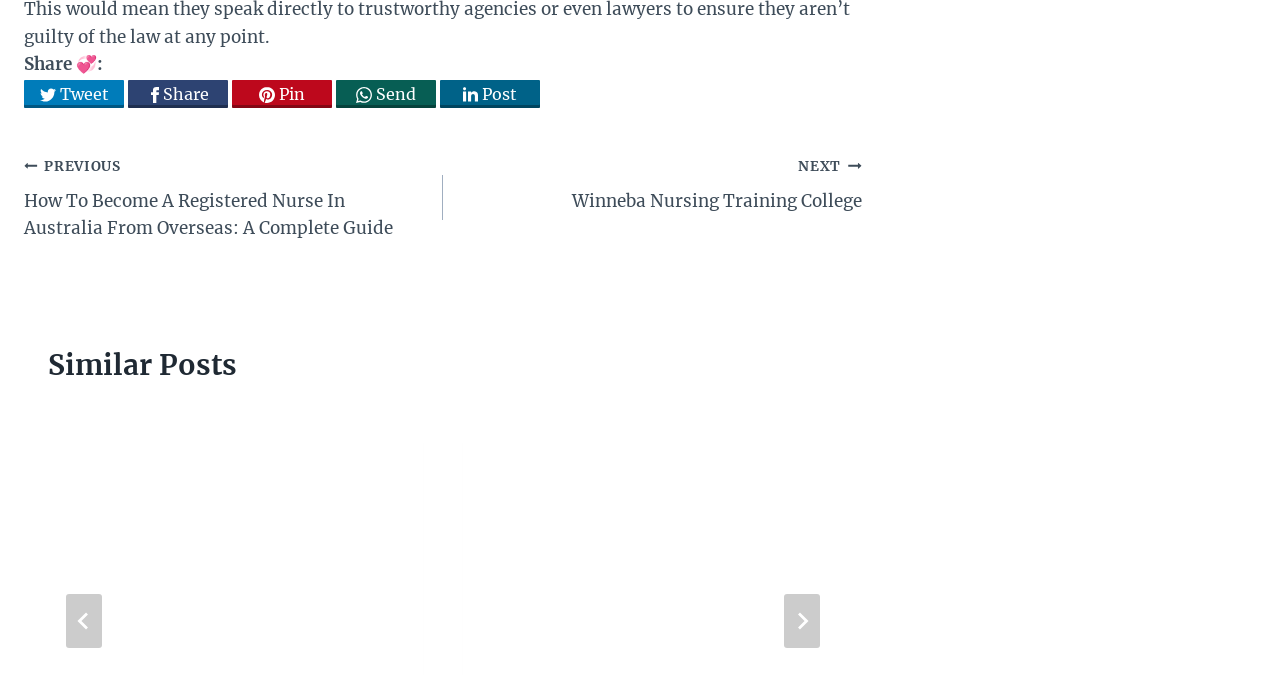Determine the bounding box coordinates of the region to click in order to accomplish the following instruction: "Share on Twitter". Provide the coordinates as four float numbers between 0 and 1, specifically [left, top, right, bottom].

[0.019, 0.118, 0.097, 0.16]